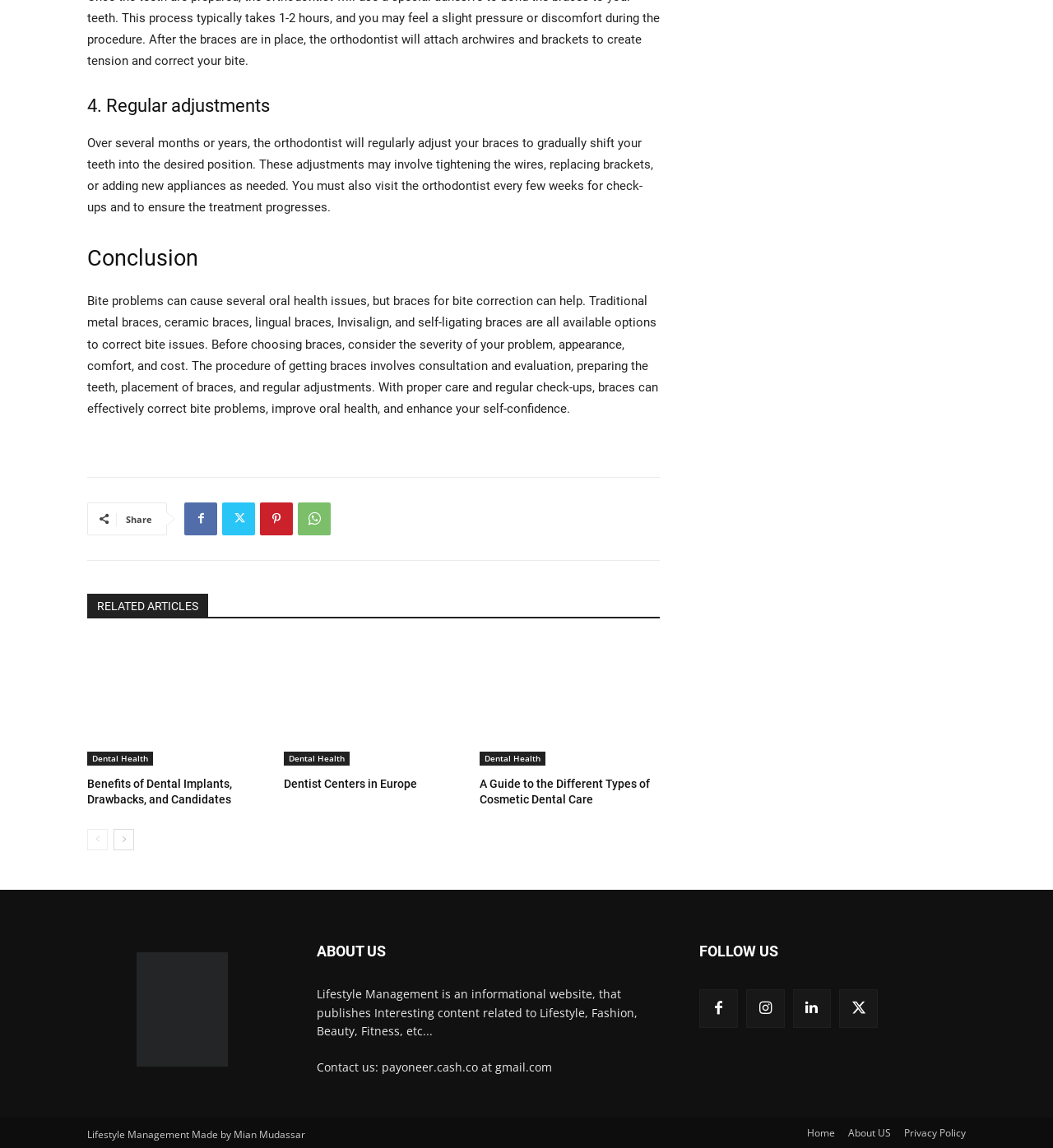Find the UI element described as: "Dental Health" and predict its bounding box coordinates. Ensure the coordinates are four float numbers between 0 and 1, [left, top, right, bottom].

[0.269, 0.655, 0.332, 0.667]